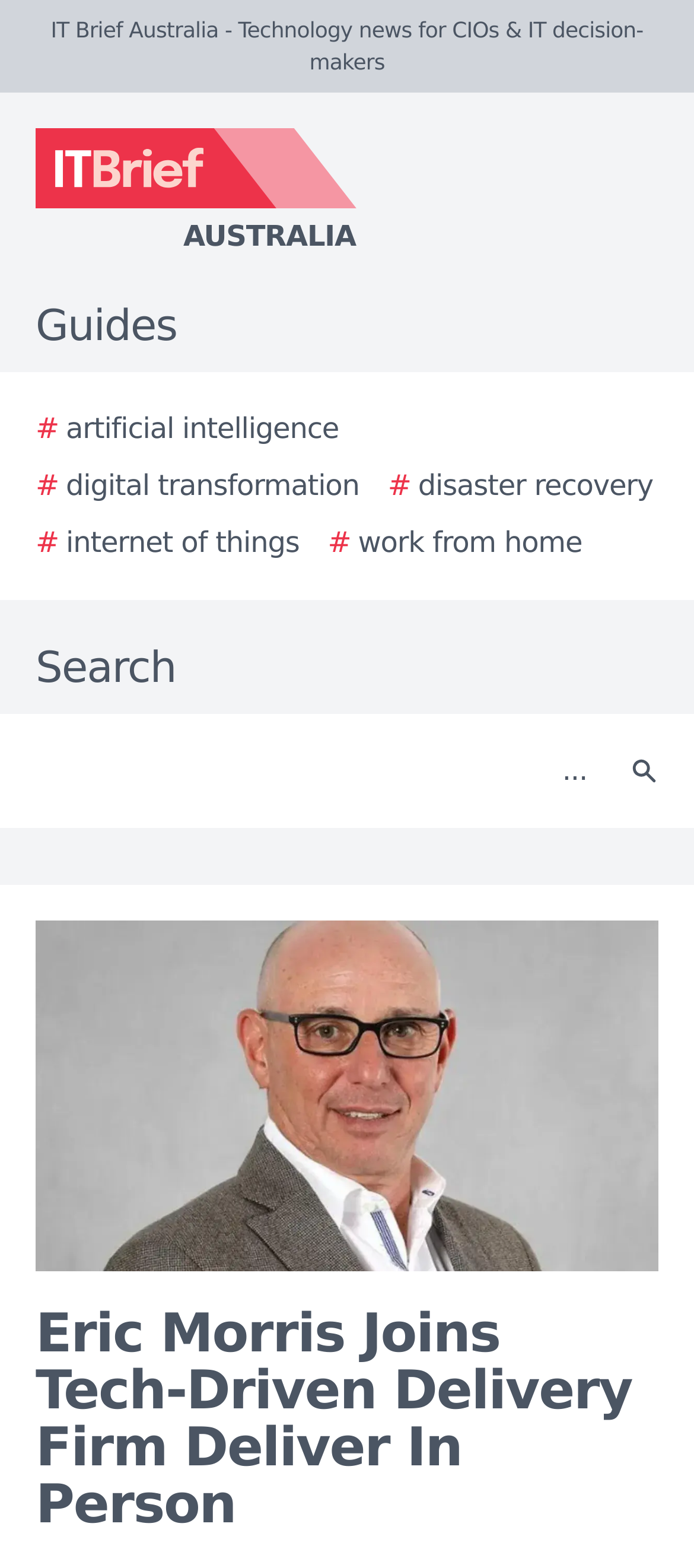Please identify the bounding box coordinates of the clickable area that will fulfill the following instruction: "Click the Search button". The coordinates should be in the format of four float numbers between 0 and 1, i.e., [left, top, right, bottom].

[0.877, 0.464, 0.979, 0.519]